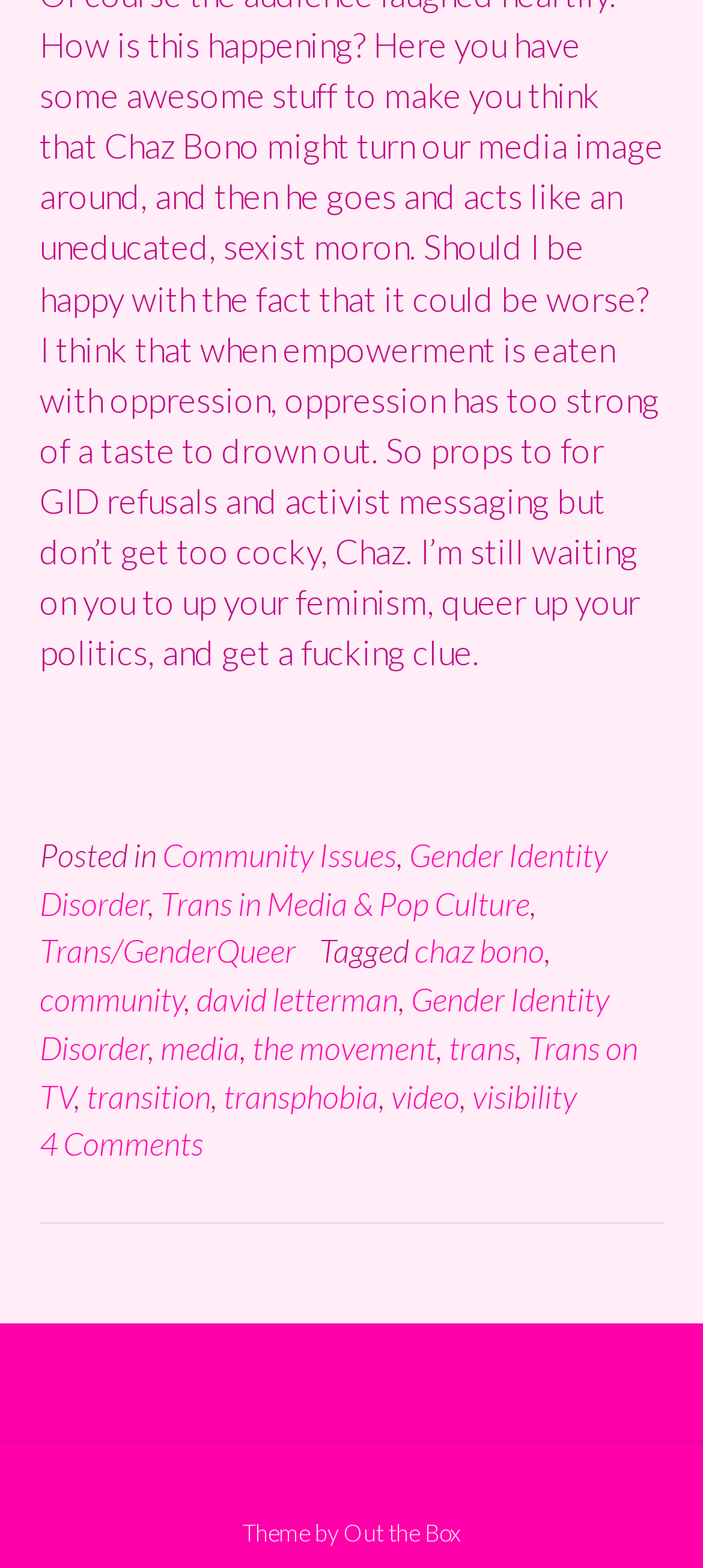Find the bounding box coordinates for the element described here: "visibility".

[0.672, 0.686, 0.821, 0.711]